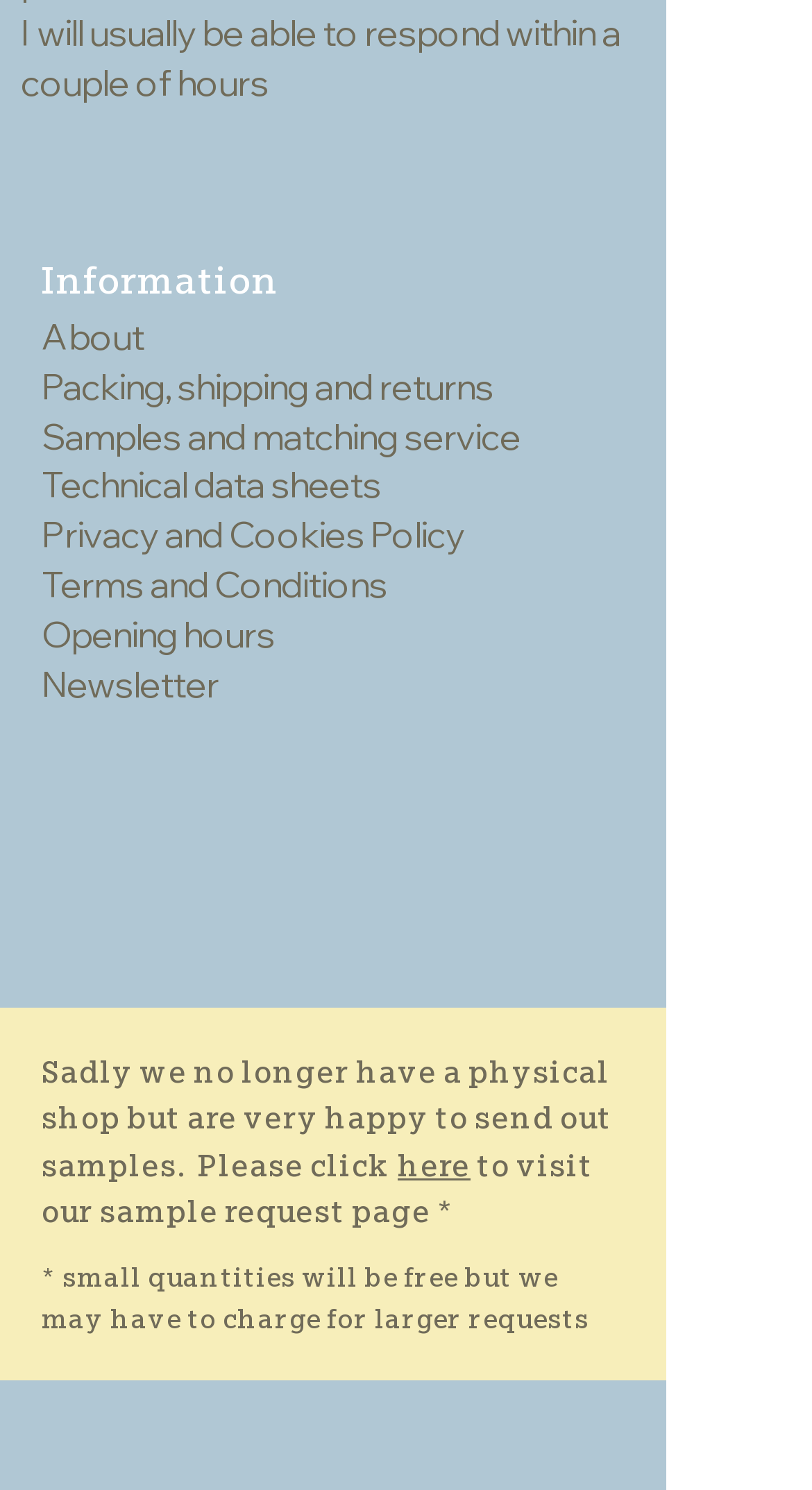Please specify the bounding box coordinates of the clickable region to carry out the following instruction: "Click on About". The coordinates should be four float numbers between 0 and 1, in the format [left, top, right, bottom].

[0.051, 0.211, 0.177, 0.24]